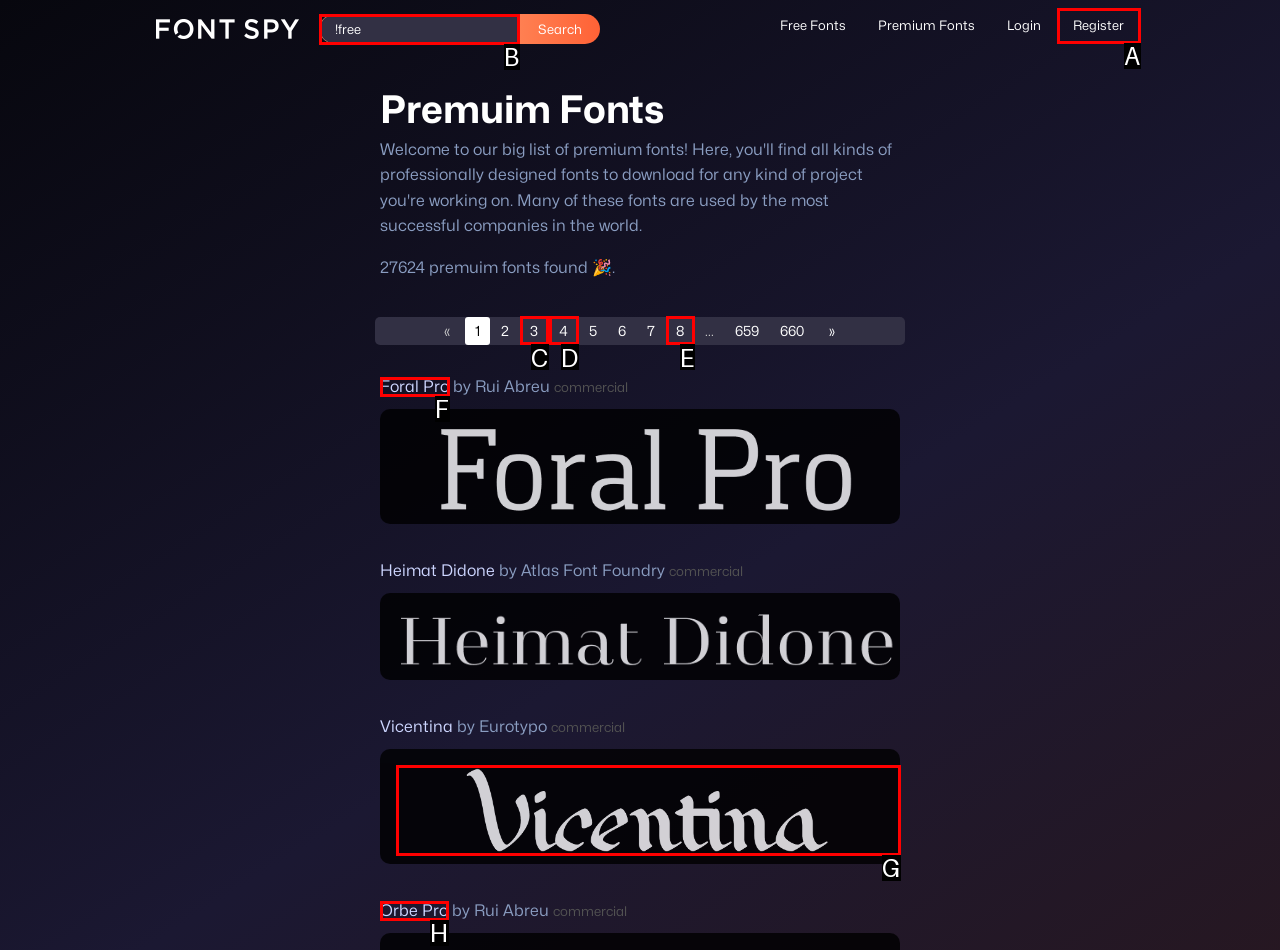Identify the HTML element to click to execute this task: Explore the font Foral Pro Respond with the letter corresponding to the proper option.

F